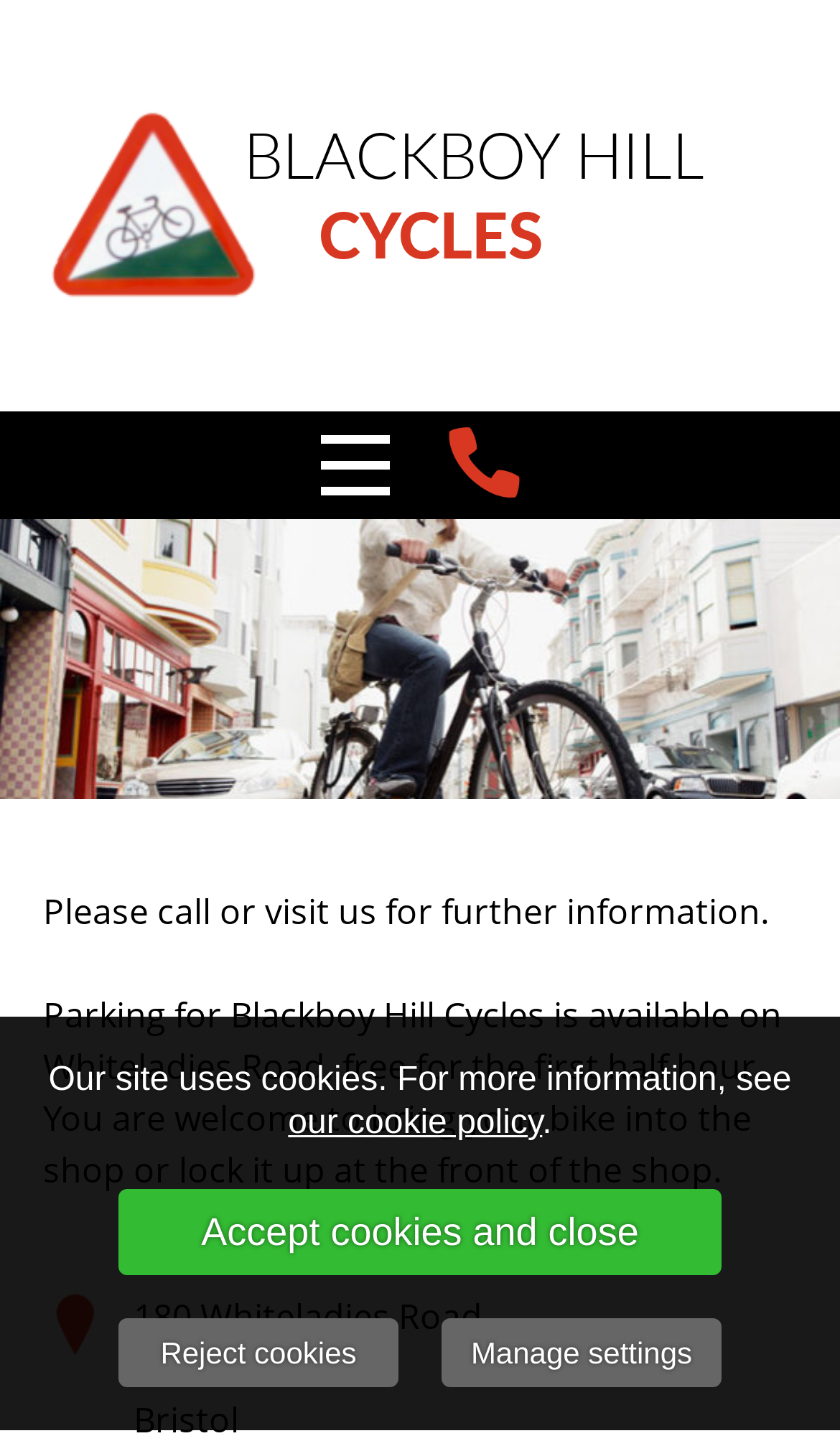Where is the shop located?
Answer the question with a single word or phrase by looking at the picture.

Whiteladies Road, Clifton, Bristol